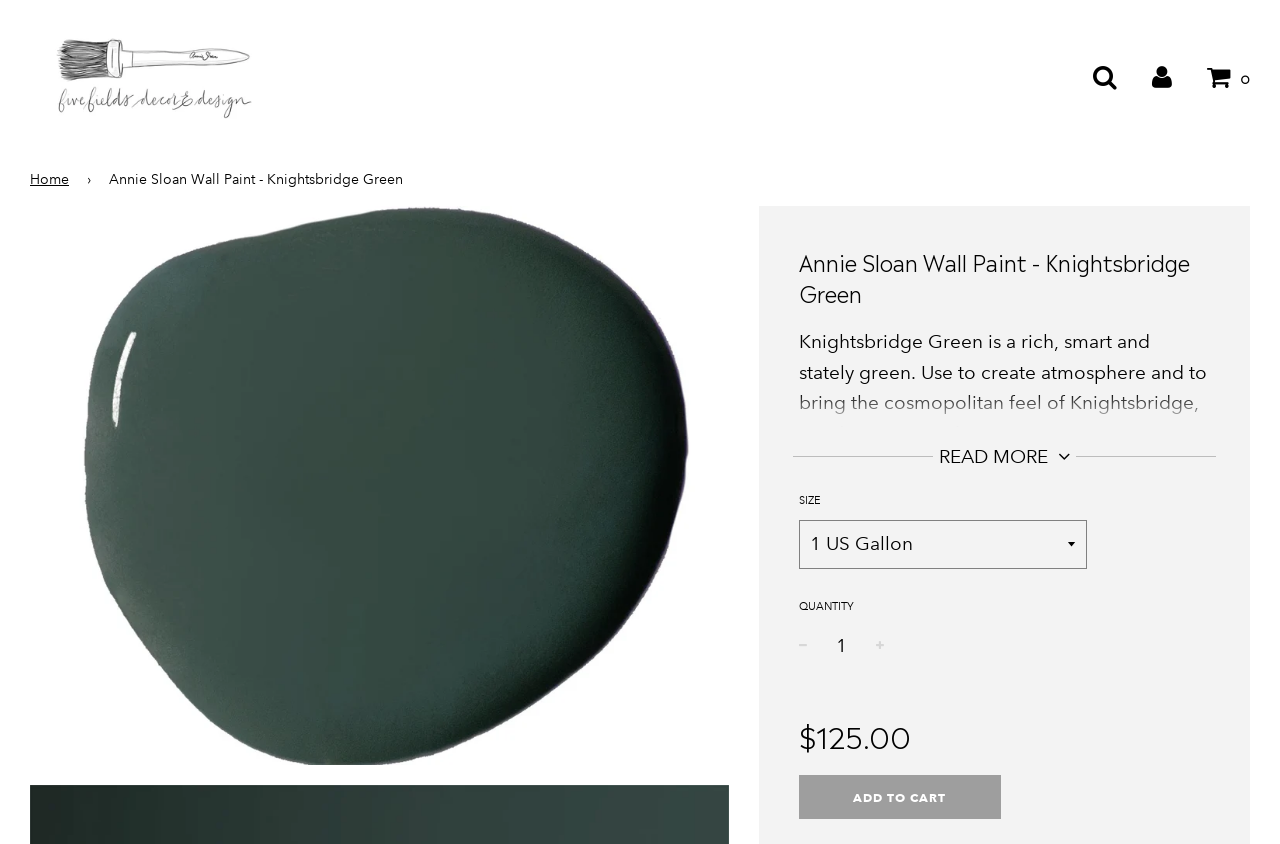Can you specify the bounding box coordinates for the region that should be clicked to fulfill this instruction: "Click the 'ADD TO CART' button".

[0.624, 0.919, 0.782, 0.971]